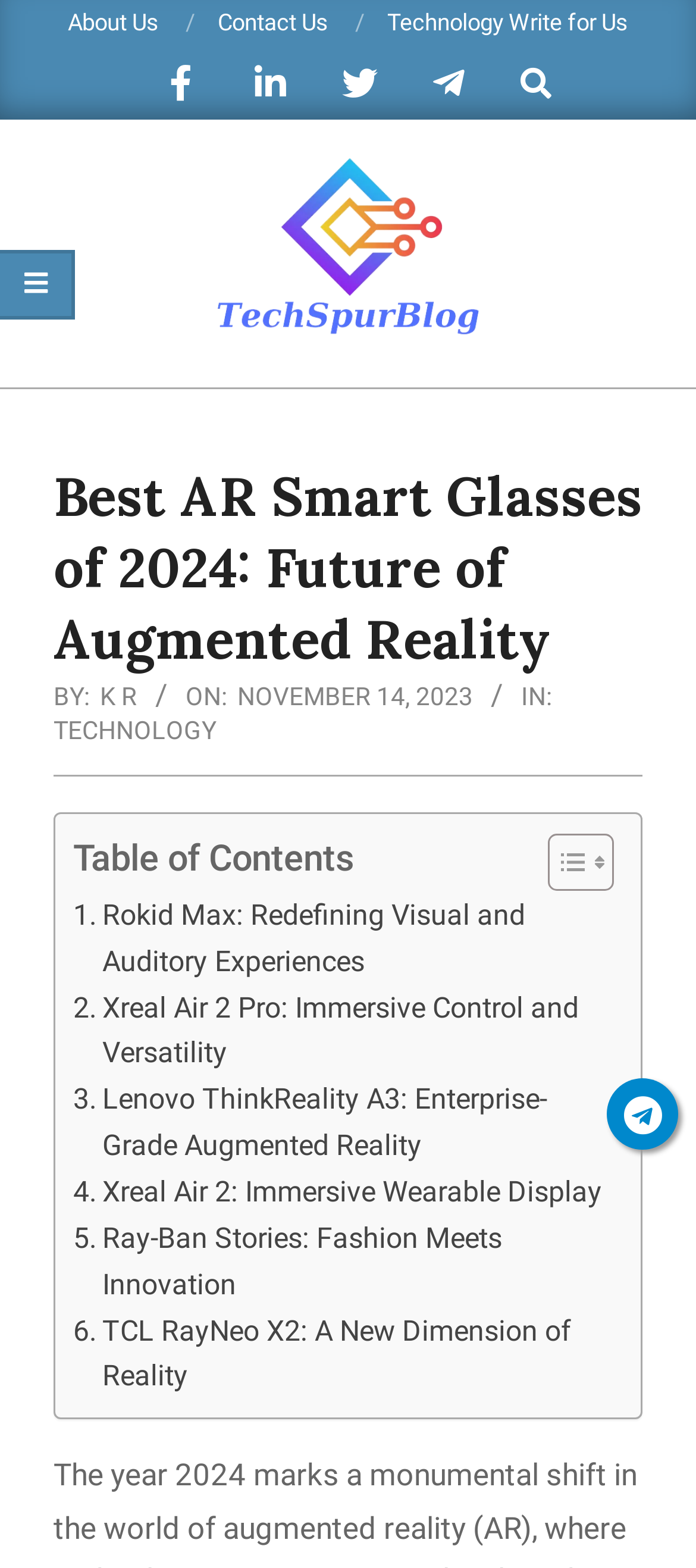Please identify the bounding box coordinates of the element that needs to be clicked to execute the following command: "Search for a term". Provide the bounding box using four float numbers between 0 and 1, formatted as [left, top, right, bottom].

[0.732, 0.035, 0.837, 0.052]